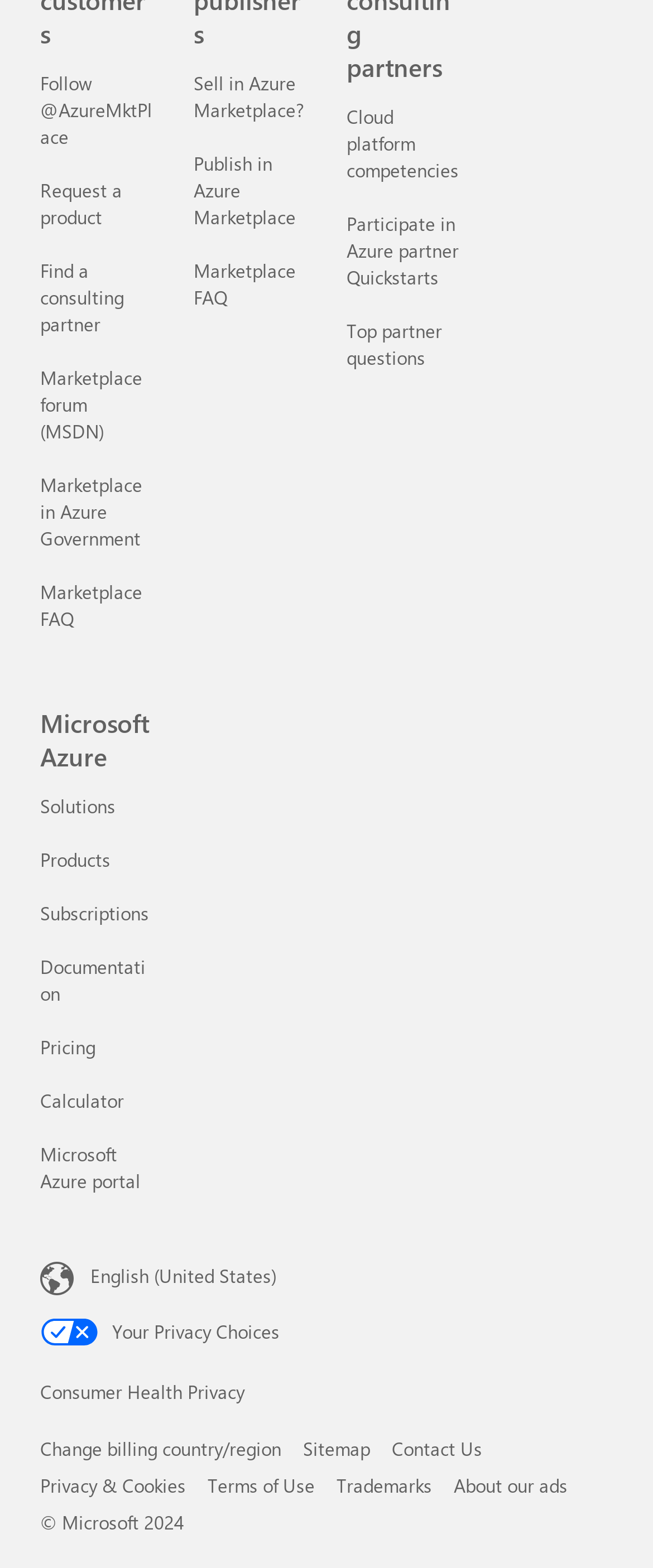Locate the bounding box coordinates of the segment that needs to be clicked to meet this instruction: "Request a product".

[0.062, 0.113, 0.187, 0.146]